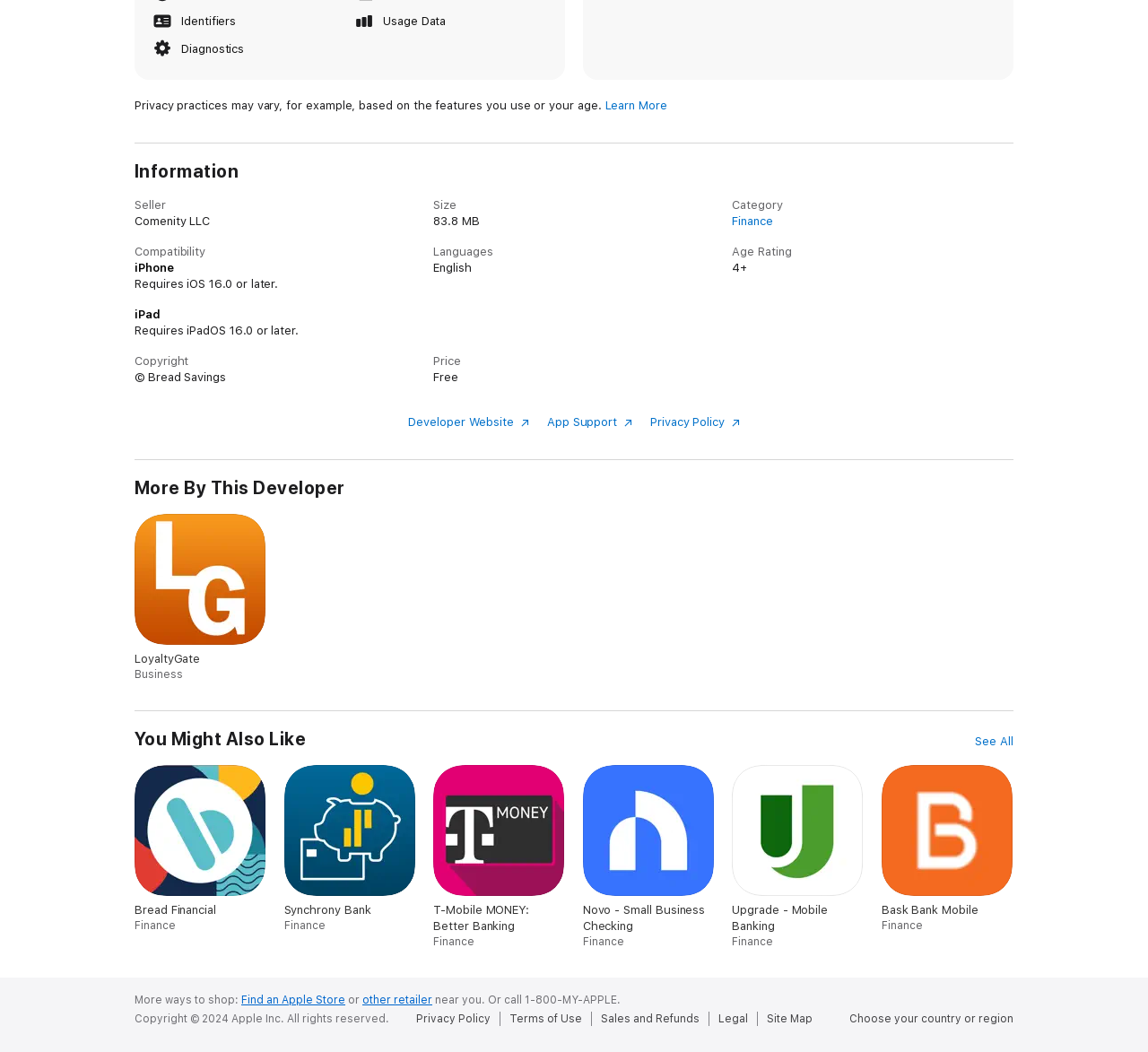Could you highlight the region that needs to be clicked to execute the instruction: "See more apps by this developer"?

[0.117, 0.488, 0.232, 0.647]